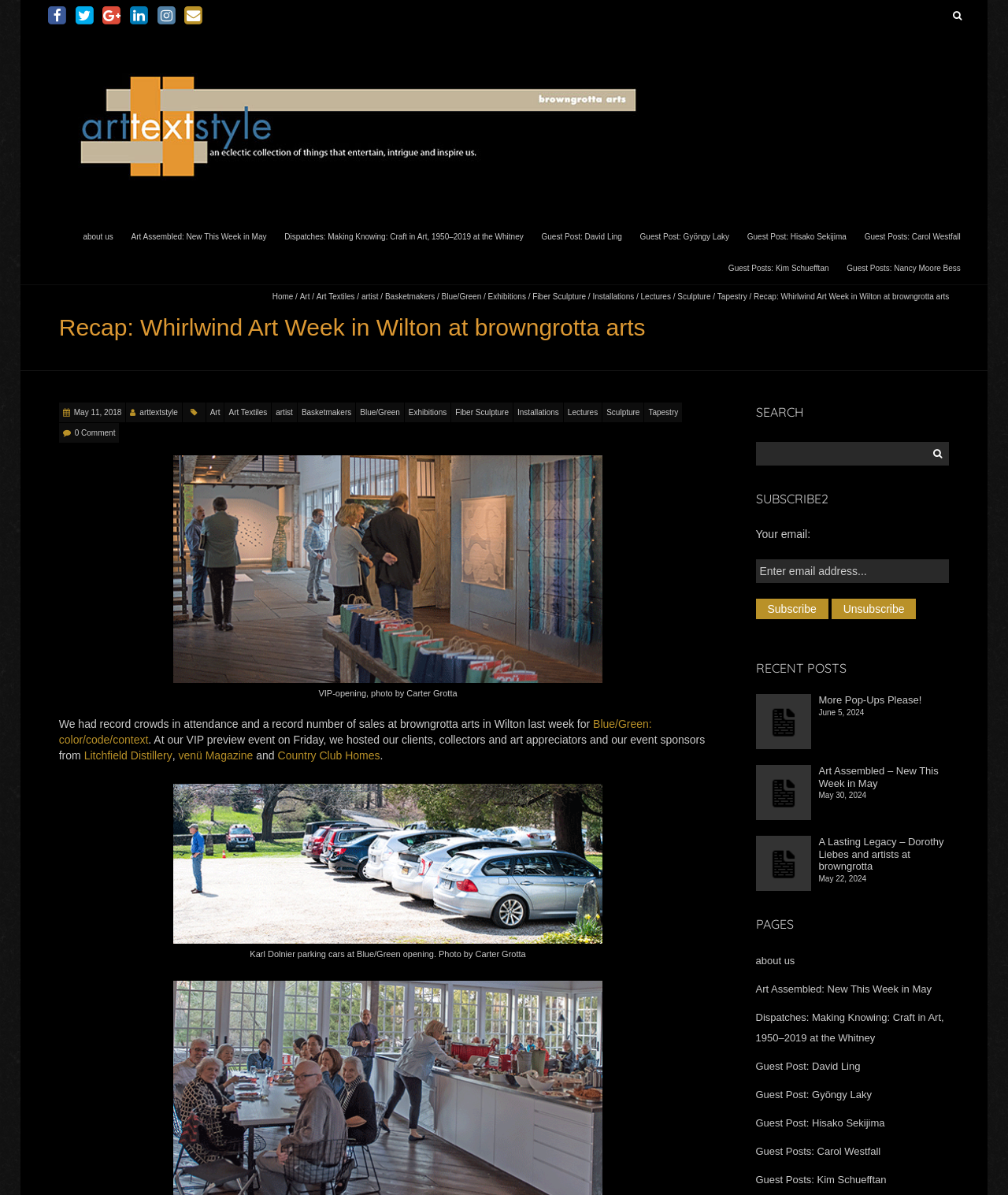What is the primary heading on this webpage?

Recap: Whirlwind Art Week in Wilton at browngrotta arts